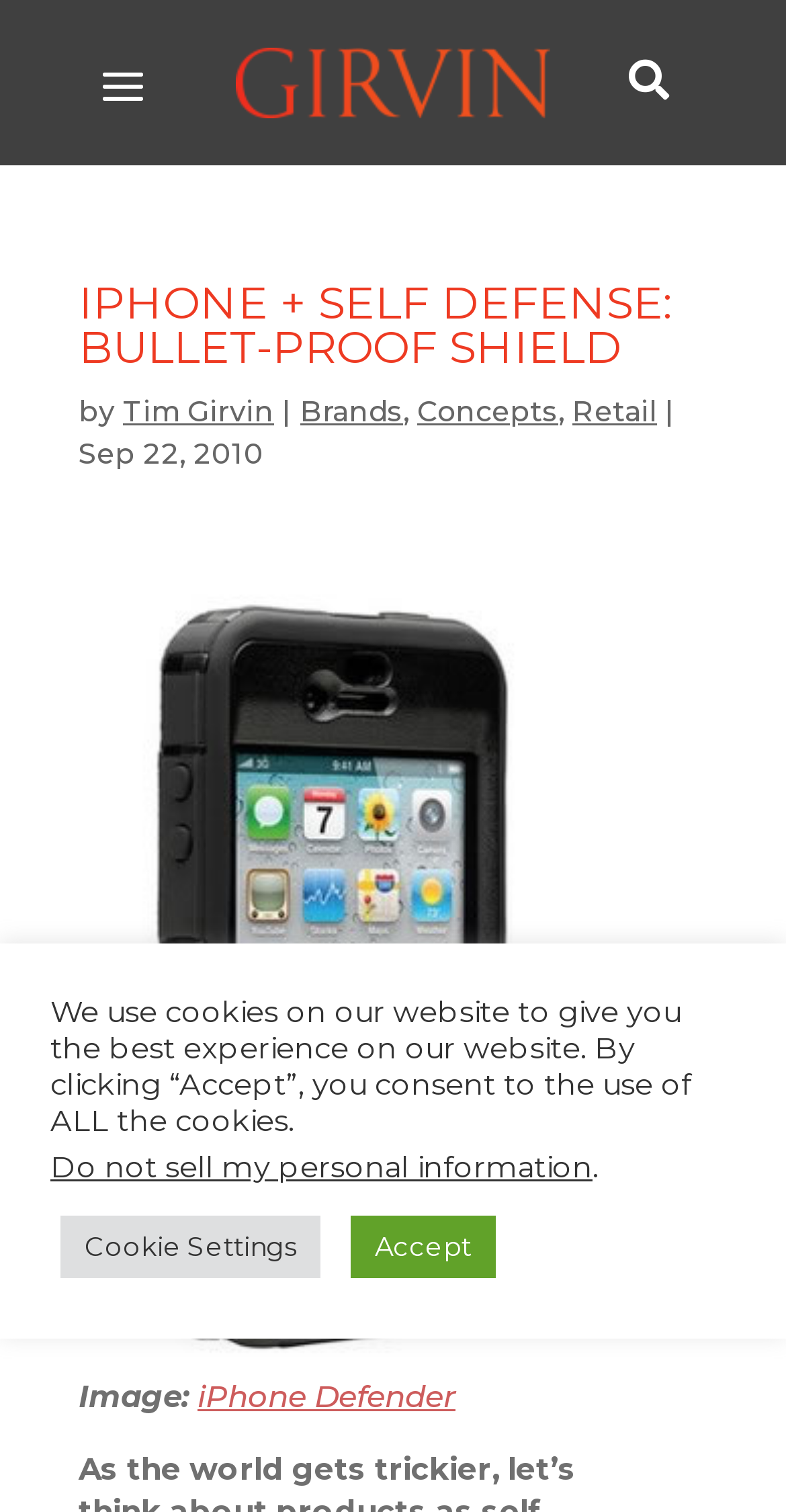What is the icon at the top right corner?
Look at the image and respond with a one-word or short phrase answer.

uf002